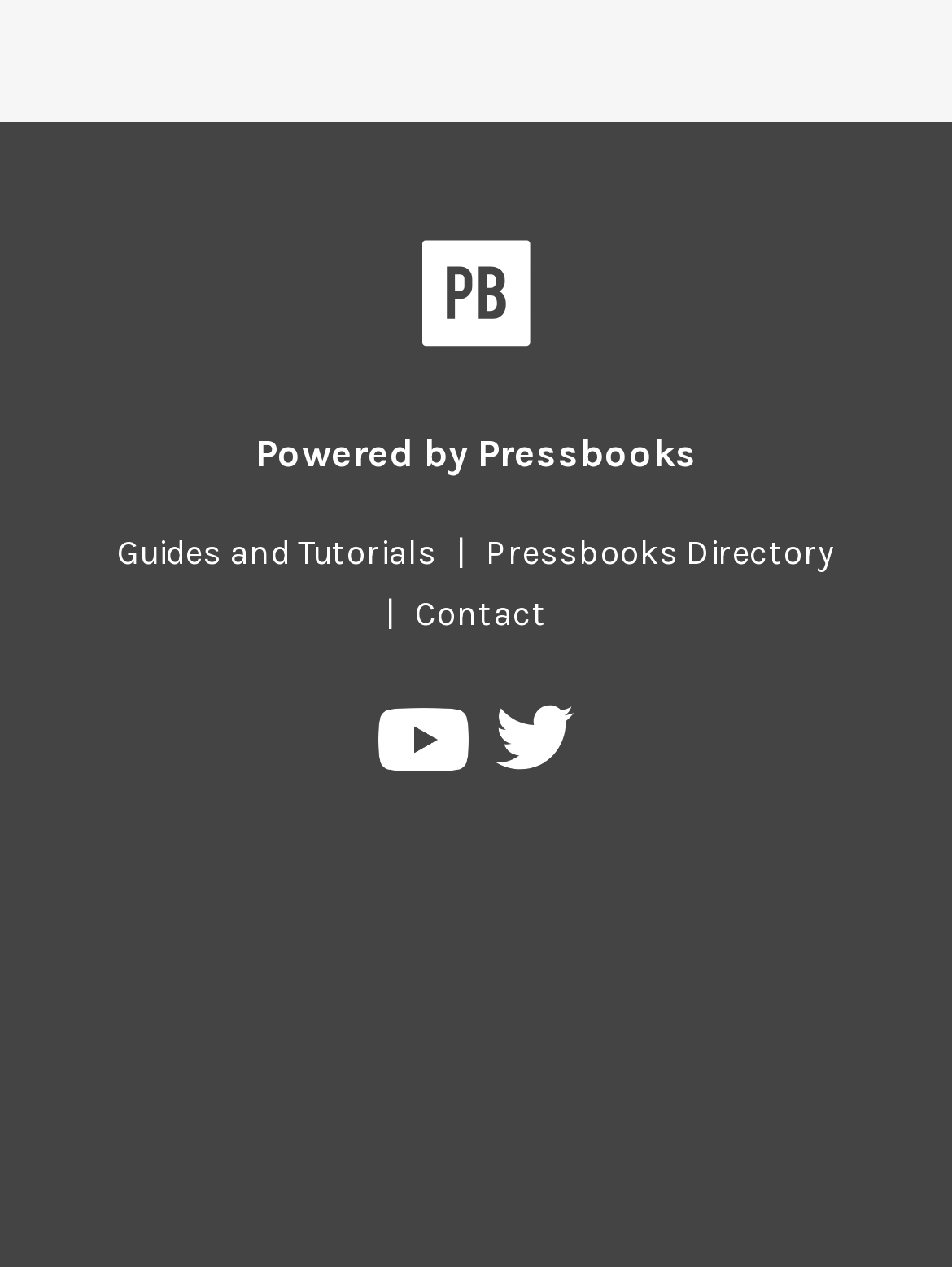Find the bounding box coordinates for the UI element that matches this description: "parent_node: Powered by Pressbooks title="Pressbooks"".

[0.442, 0.189, 0.558, 0.29]